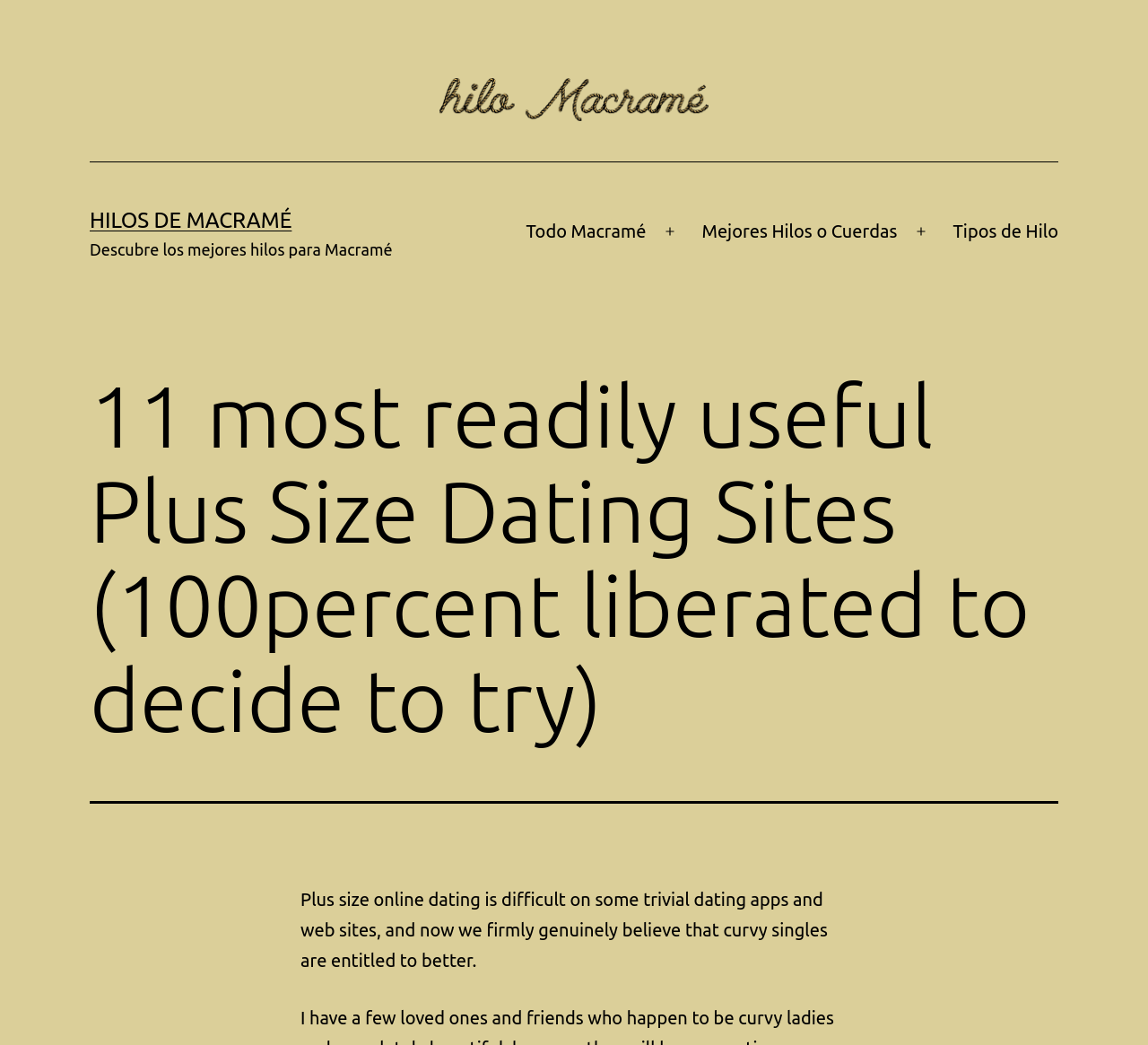Please extract the title of the webpage.

11 most readily useful Plus Size Dating Sites (100percent liberated to decide to try)